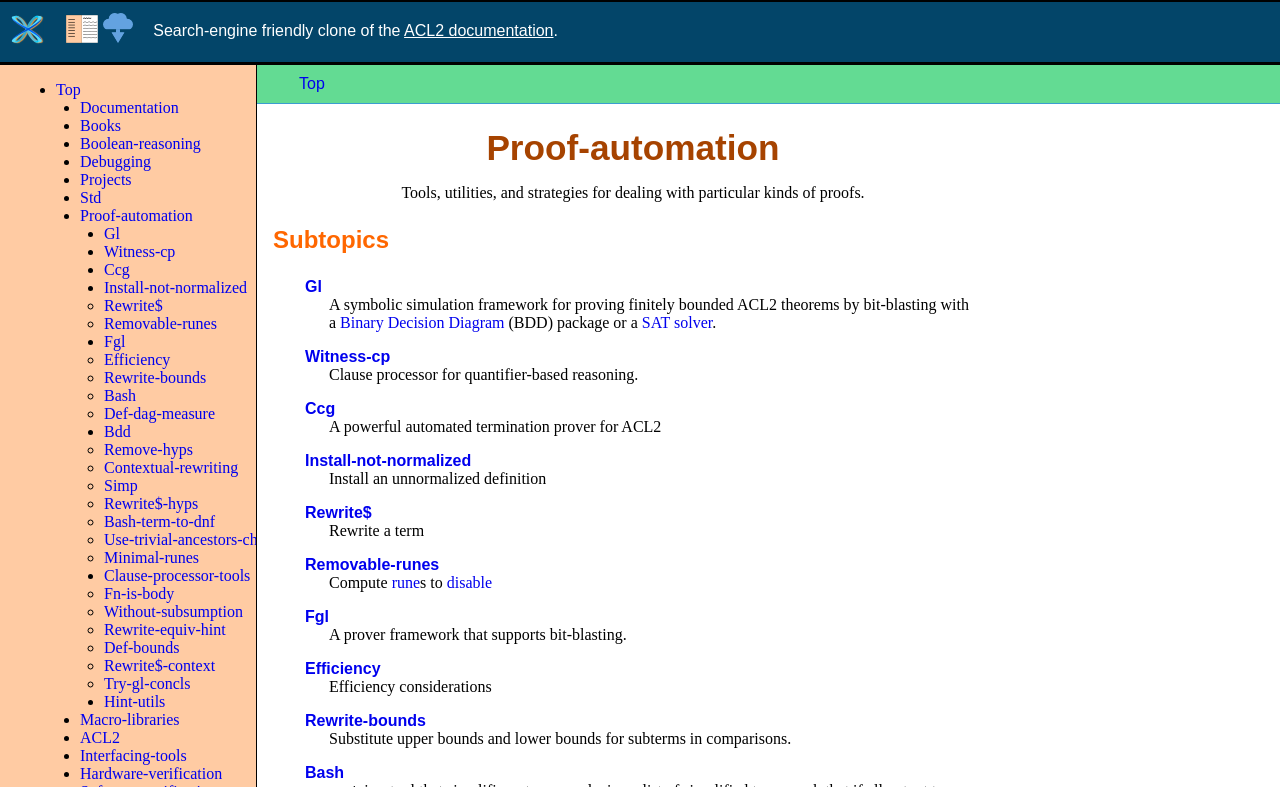Please specify the bounding box coordinates of the clickable region necessary for completing the following instruction: "Visit the Kadence WP website". The coordinates must consist of four float numbers between 0 and 1, i.e., [left, top, right, bottom].

None